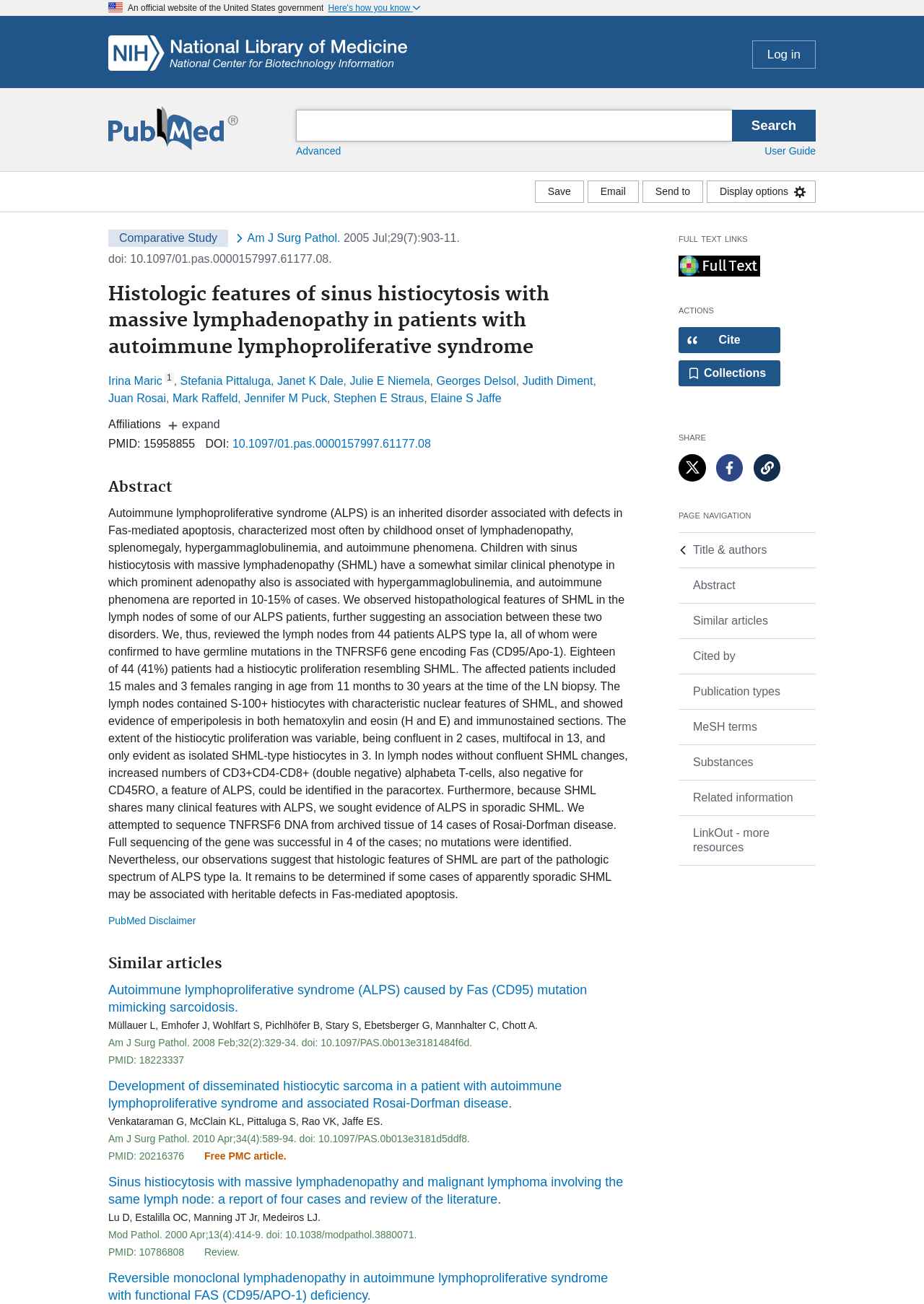Determine the bounding box coordinates of the region I should click to achieve the following instruction: "Log in". Ensure the bounding box coordinates are four float numbers between 0 and 1, i.e., [left, top, right, bottom].

[0.814, 0.031, 0.883, 0.053]